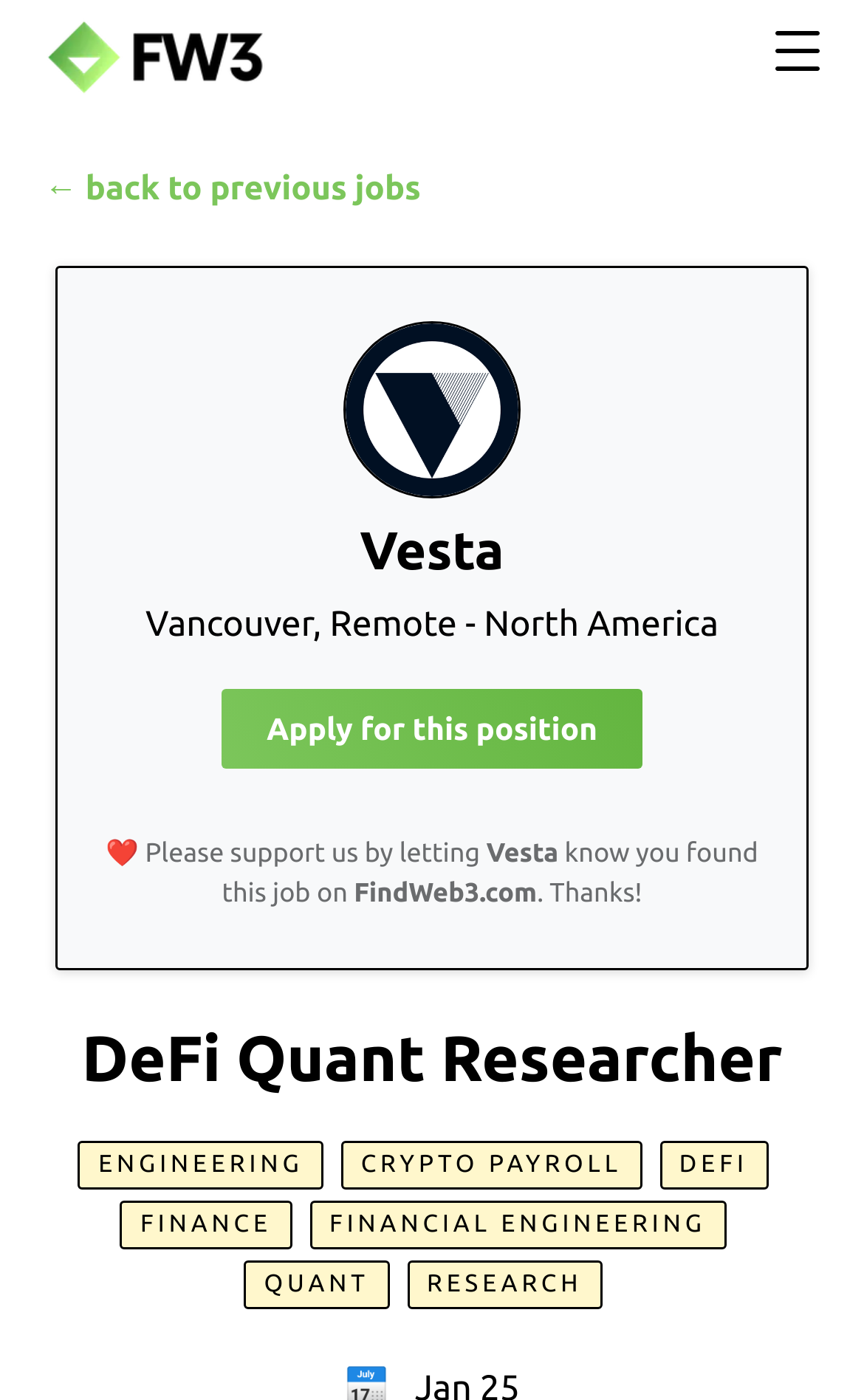What is the job title?
Based on the visual content, answer with a single word or a brief phrase.

DeFi Quant Researcher